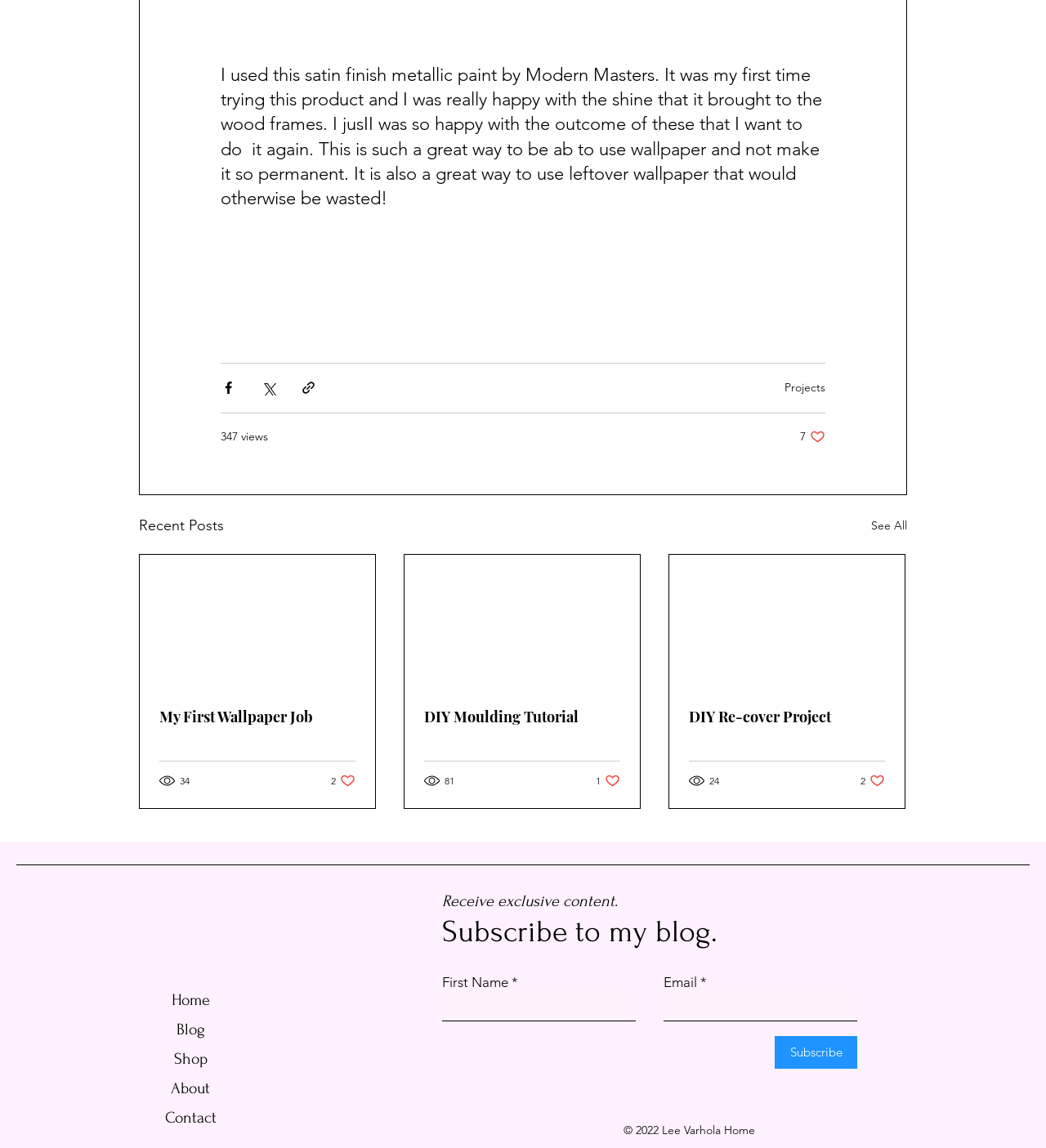Can you specify the bounding box coordinates of the area that needs to be clicked to fulfill the following instruction: "Share via Facebook"?

[0.211, 0.331, 0.226, 0.345]